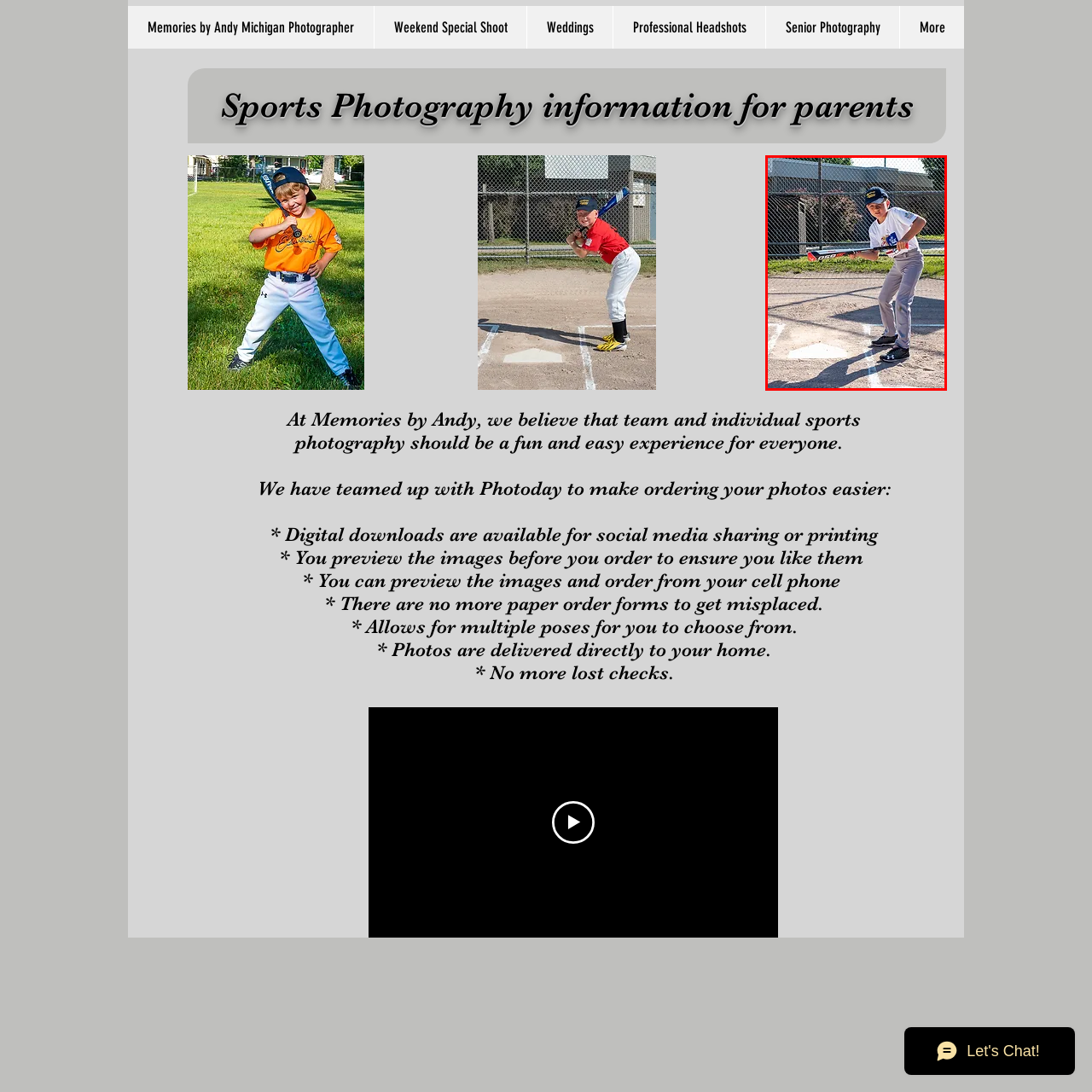Offer a comprehensive narrative for the image inside the red bounding box.

In this dynamic action shot, a young boy is poised at home plate on a baseball diamond, ready to swing a bat. Dressed in a white t-shirt and light gray baseball pants, he exudes focus and determination. His cap, adorned with a logo, adds to the spirit of the game. The bright sunlight highlights the well-maintained field, with chain-link fencing in the background marking the boundaries of the playing area. The boy's stance indicates he's fully engaged, showcasing the fun and excitement of youth sports, embodying the essence of teamwork and skill development. This image captures a moment that resonates with the joy and camaraderie central to baseball.